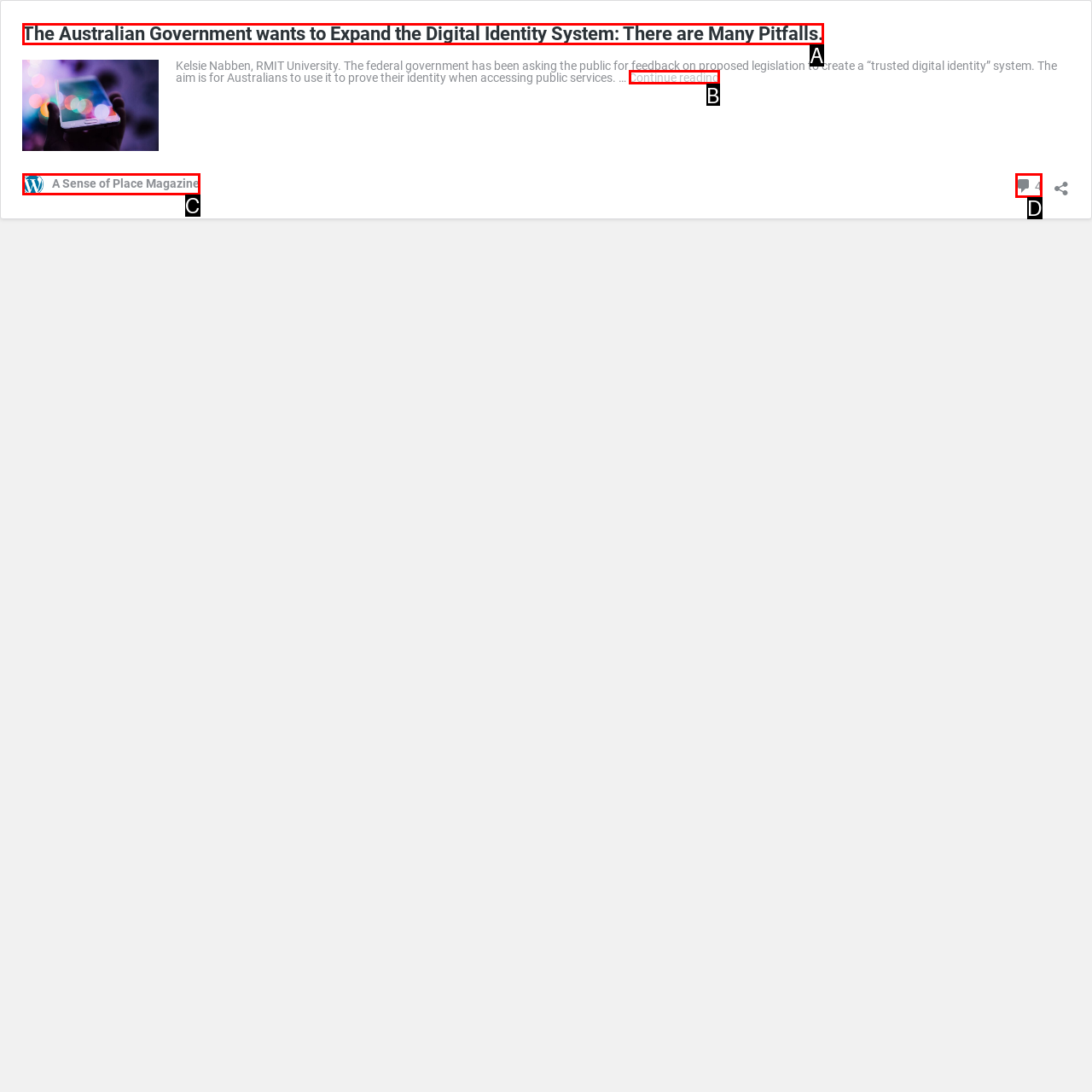Please select the letter of the HTML element that fits the description: A Sense of Place Magazine. Answer with the option's letter directly.

C